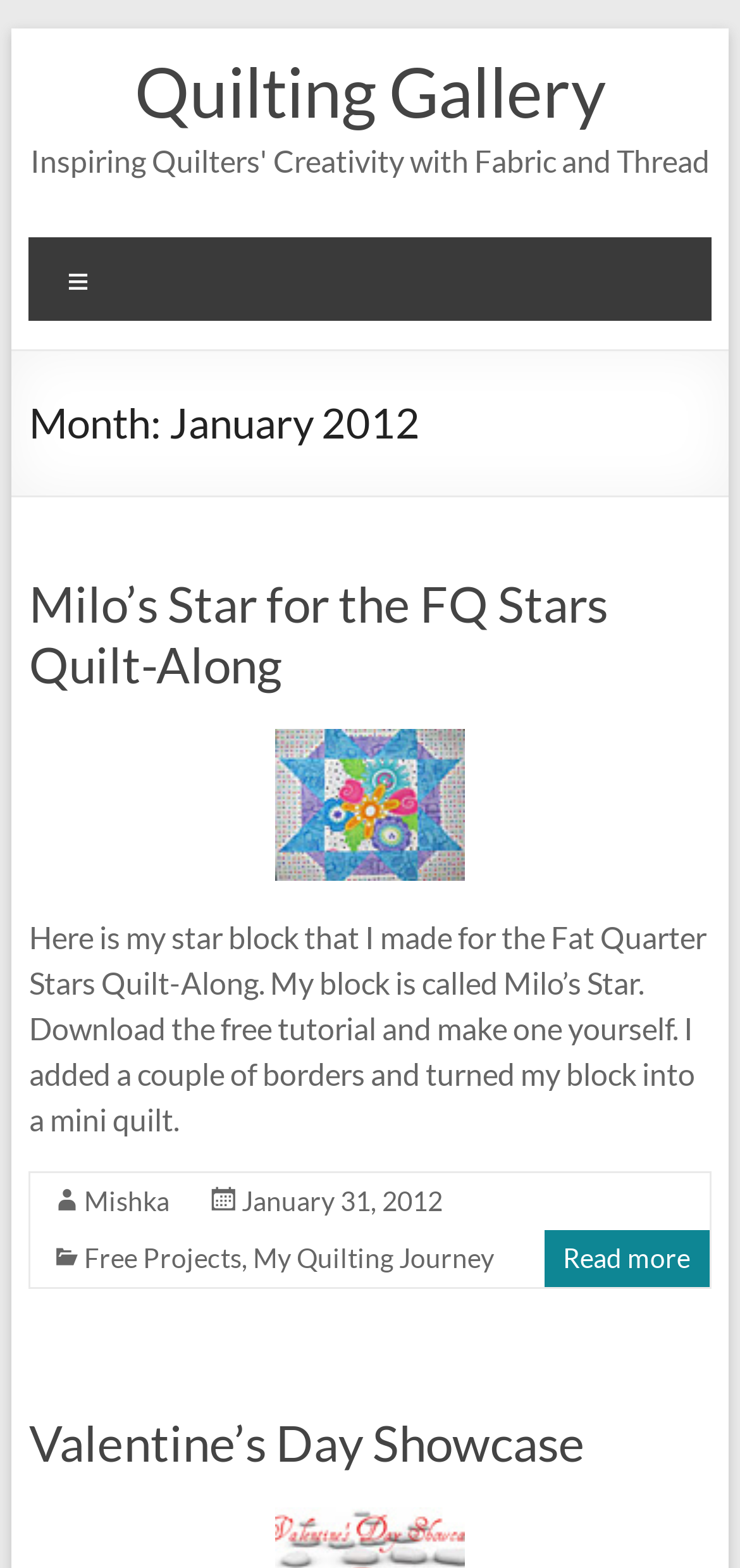Identify the bounding box coordinates for the region to click in order to carry out this instruction: "Go to SPORTS section". Provide the coordinates using four float numbers between 0 and 1, formatted as [left, top, right, bottom].

None